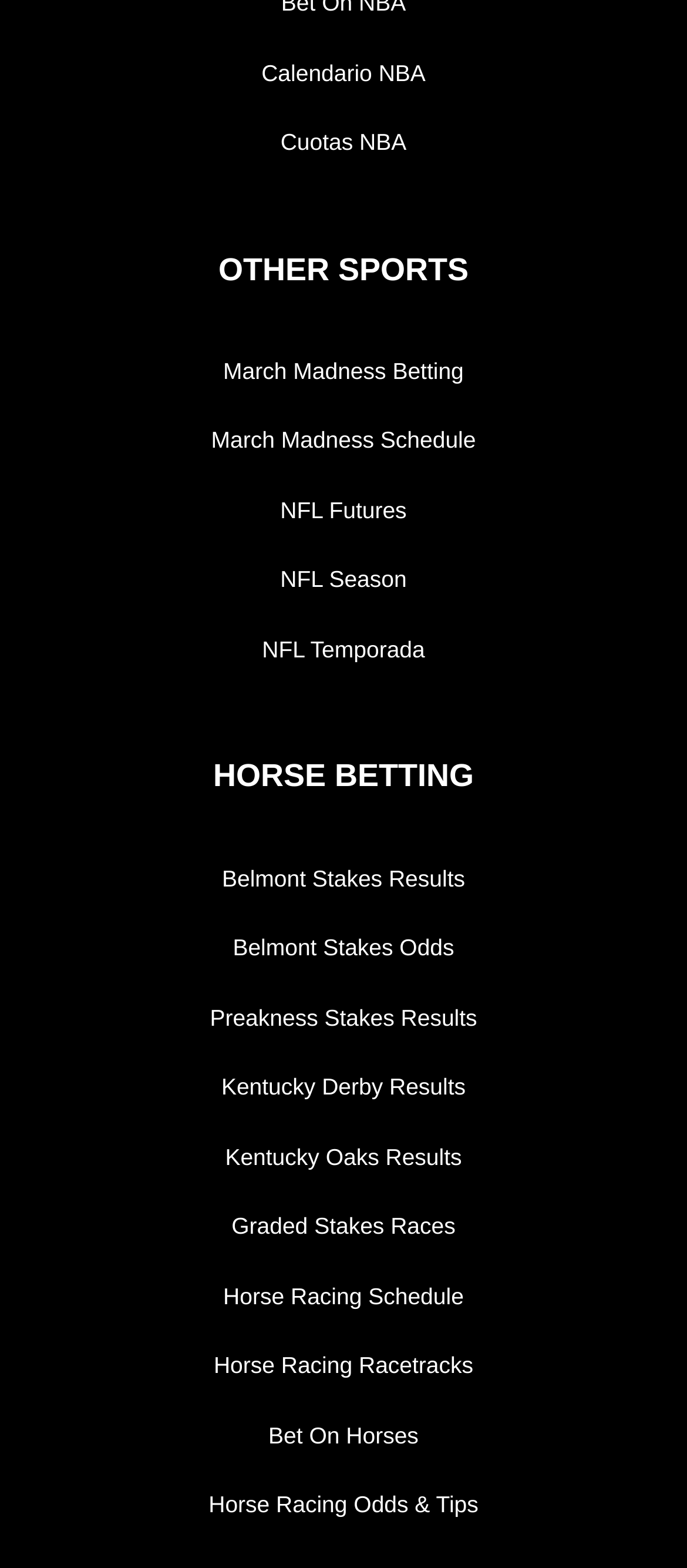Can you find the bounding box coordinates for the element to click on to achieve the instruction: "View Belmont Stakes Results"?

[0.046, 0.54, 0.954, 0.58]